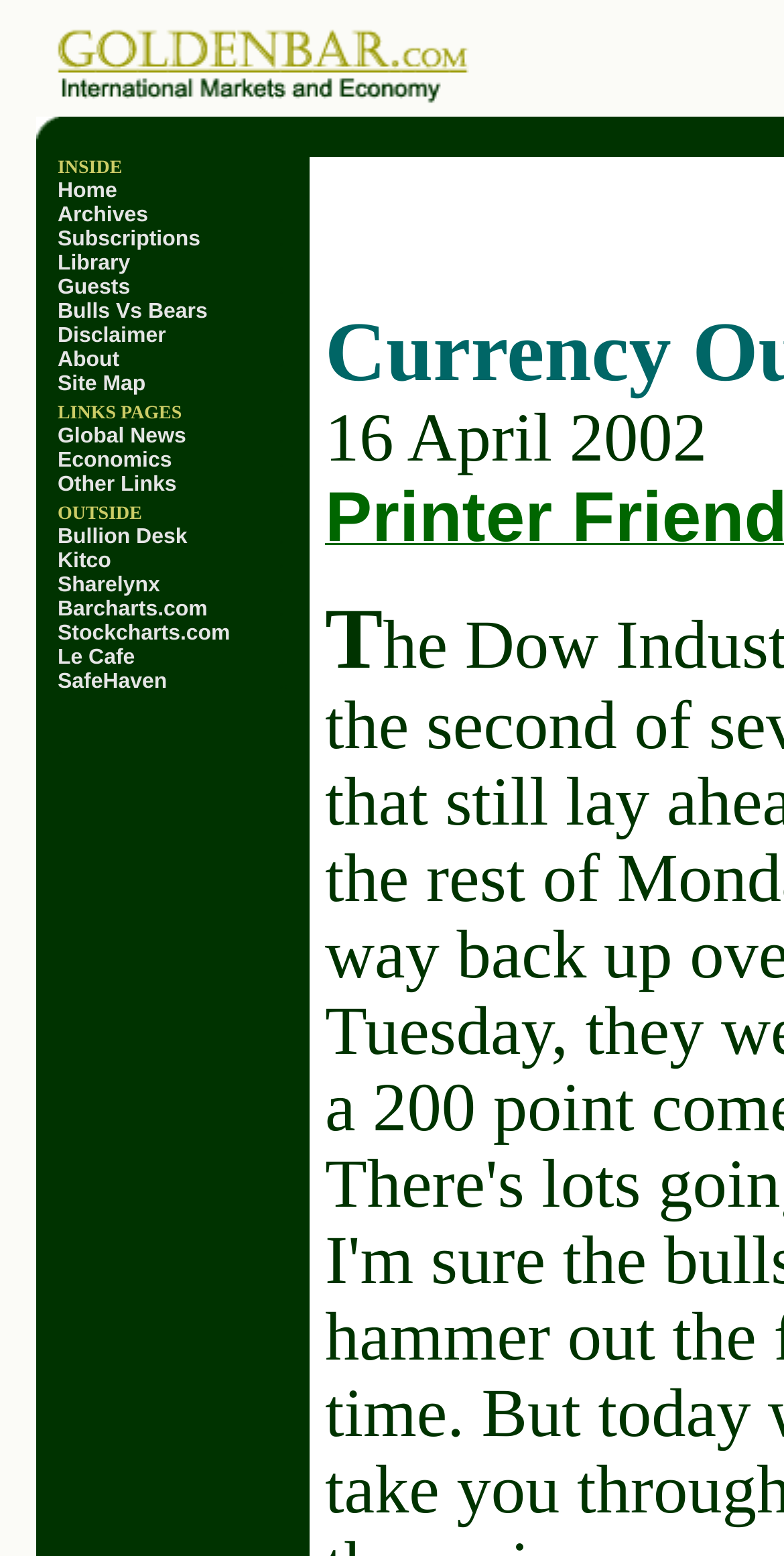Identify the bounding box coordinates of the clickable region required to complete the instruction: "Go to Library". The coordinates should be given as four float numbers within the range of 0 and 1, i.e., [left, top, right, bottom].

[0.073, 0.162, 0.166, 0.177]